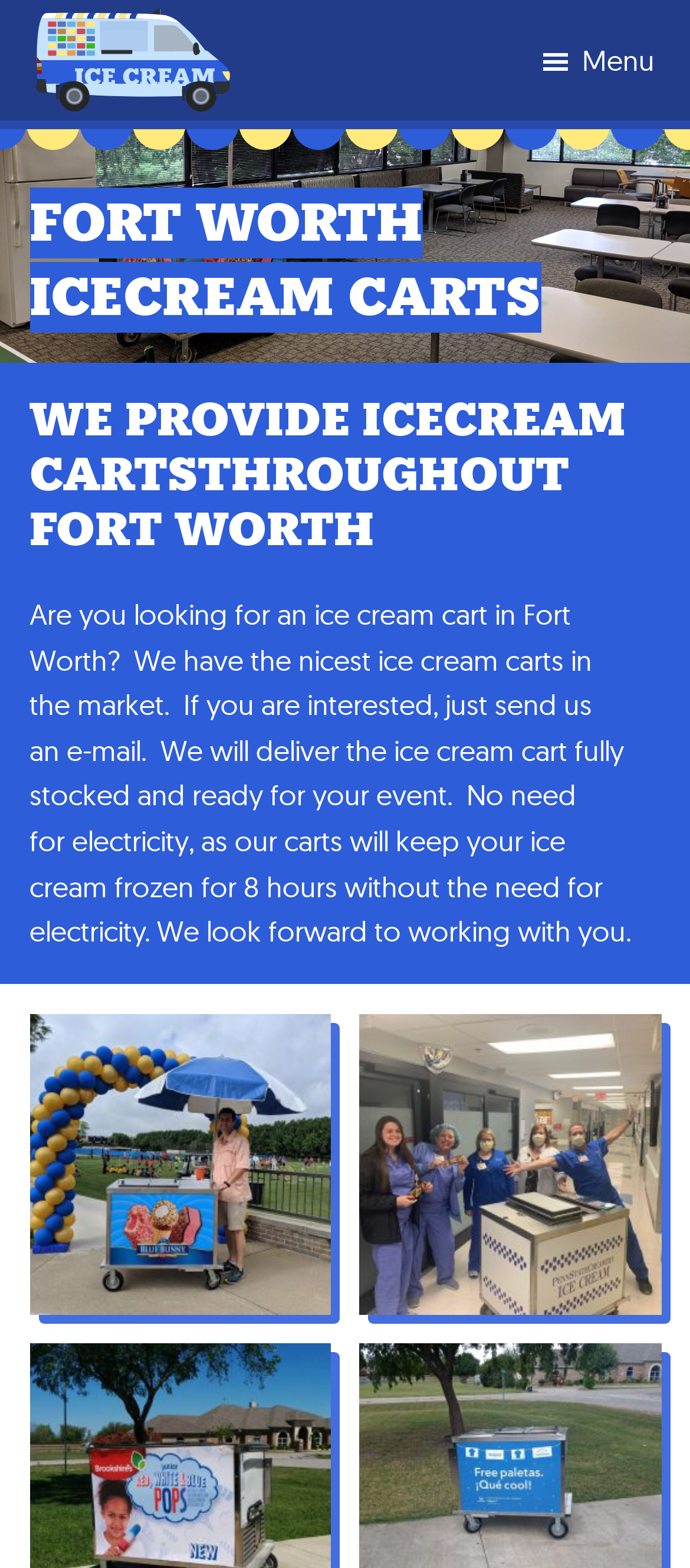What is the unique feature of the ice cream carts?
Respond with a short answer, either a single word or a phrase, based on the image.

No need for electricity